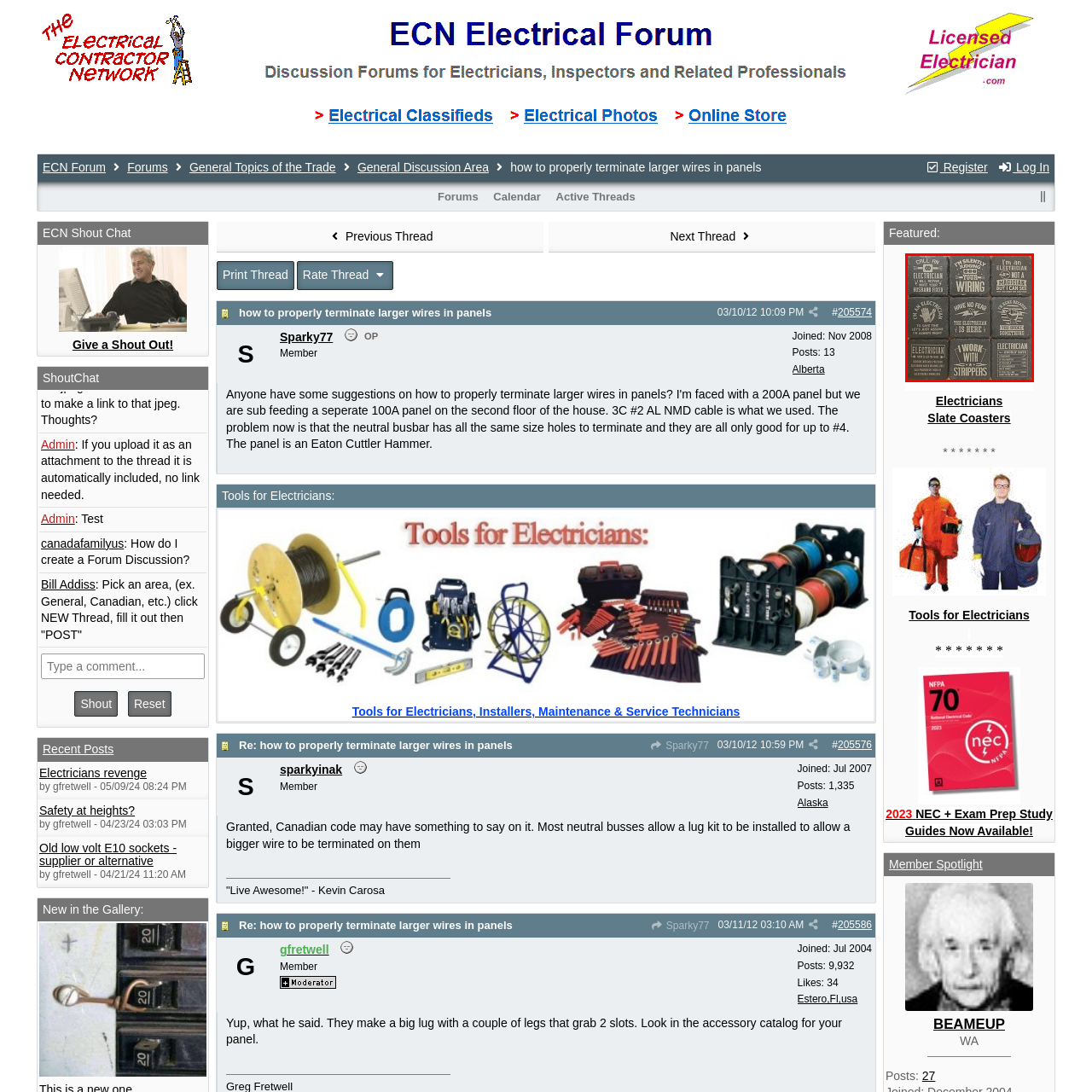Give a detailed description of the image area outlined by the red box.

The image features a humorous arrangement of decorative tiles or coasters designed for electricians. Each tile displays a witty phrase that reflects the unique experiences and identity of those in the electrical trade. 

The phrases include light-hearted remarks such as, "I'm silently judging your wiring" and "I'm an electrician, not a magician but I can see." These statements capture the camaraderie and humor often shared among electricians, showcasing their expertise and the common challenges they face. 

Additionally, one tile boldly states, "I work with strippers," adding a playful twist to the profession. The overall layout of the tiles suggests a playful yet proud celebration of the electrical trade, making it an amusing gift or decor for electricians and electrical enthusiasts alike. The dark background emphasizes the white typography, enhancing the visibility of the clever quotes.